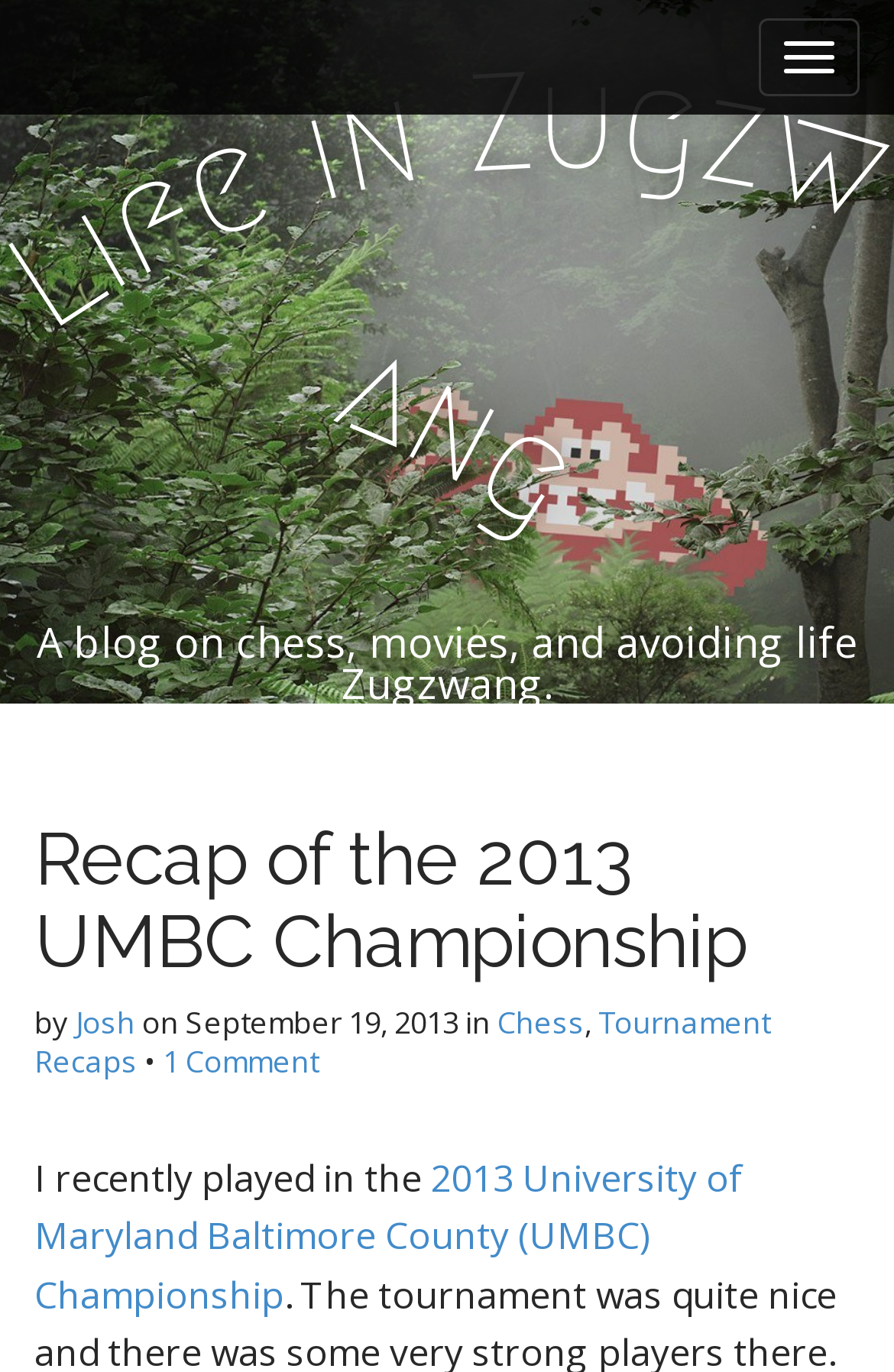Give a detailed account of the webpage.

The webpage is a blog post titled "Recap of the 2013 UMBC Championship" on a website called "Life in Zugzwang". At the top of the page, there is a button on the right side. Below that, there is a layout table that spans the entire width of the page. 

On the top-left of the page, there is a link to the website's title "Life in Zugzwang" with a brief description "A blog on chess, movies, and avoiding life Zugzwang." Below that, there is a heading that matches the title of the webpage "Recap of the 2013 UMBC Championship". 

The author's information is displayed below the heading, including the author's name "Josh" and the date "September 19, 2013". The categories of the post, "Chess" and "Tournament Recaps", are listed on the same line, separated by commas. There is also a link to "1 Comment" on the same line, indicating the number of comments on the post.

The main content of the blog post starts below the author's information, with a paragraph of text that begins with "I recently played in the 2013 University of Maryland Baltimore County (UMBC) Championship".